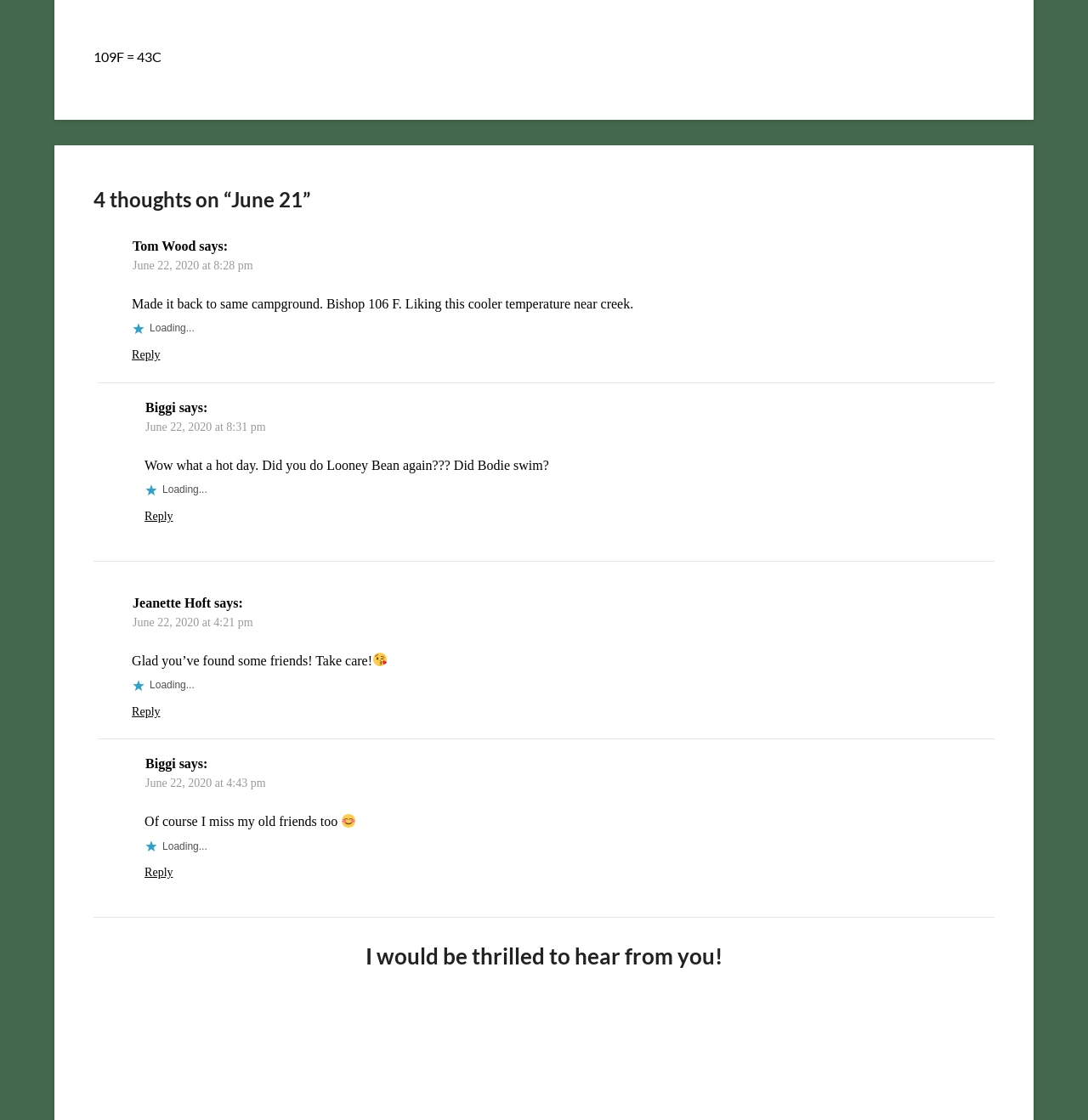Locate the bounding box coordinates of the element that needs to be clicked to carry out the instruction: "Reply to Biggi". The coordinates should be given as four float numbers ranging from 0 to 1, i.e., [left, top, right, bottom].

[0.133, 0.773, 0.159, 0.785]